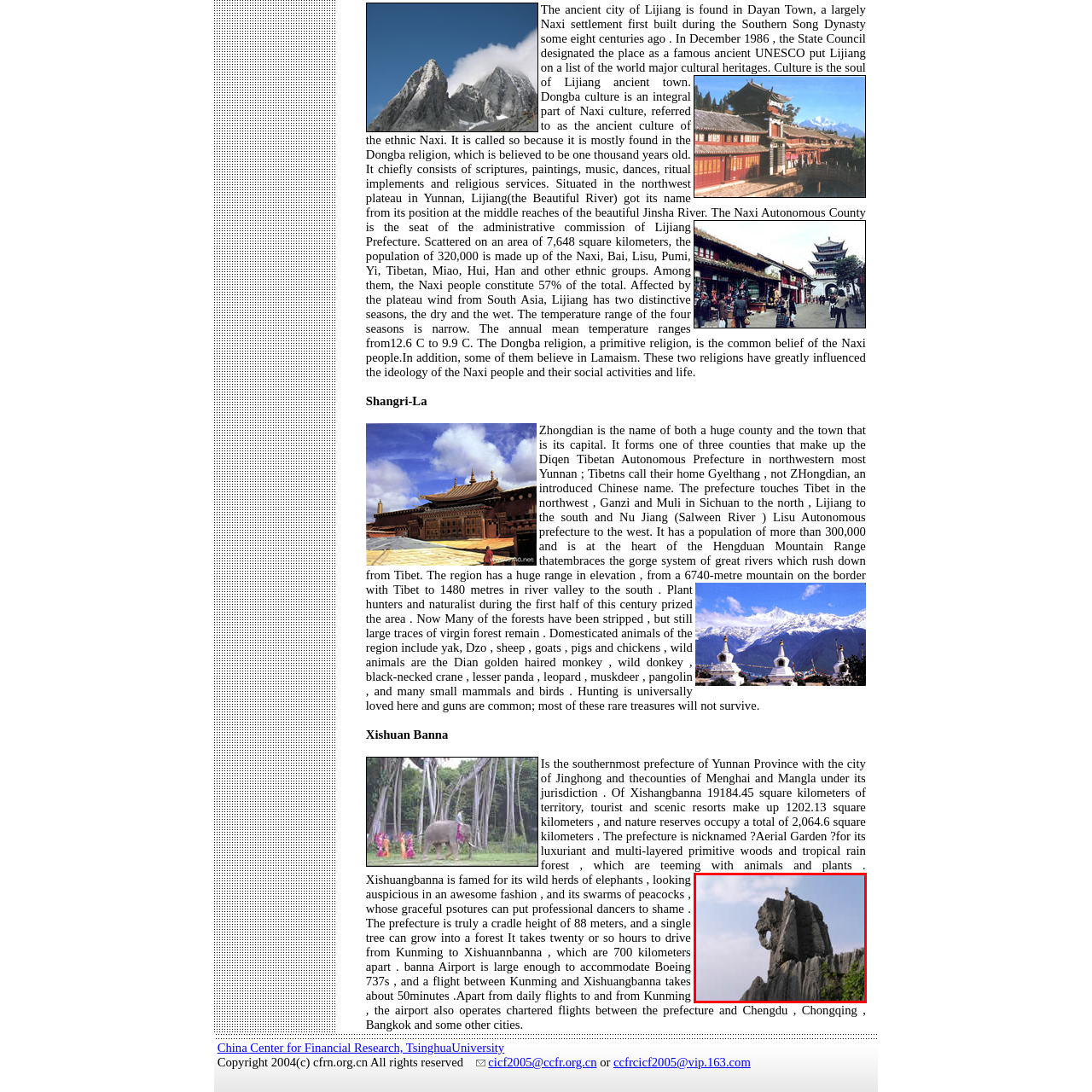Observe the image within the red outline and respond to the ensuing question with a detailed explanation based on the visual aspects of the image: 
What province is Lijiang situated in?

According to the caption, Lijiang is situated in Yunnan Province, which is a province in China known for its rich cultural heritage and natural beauty.